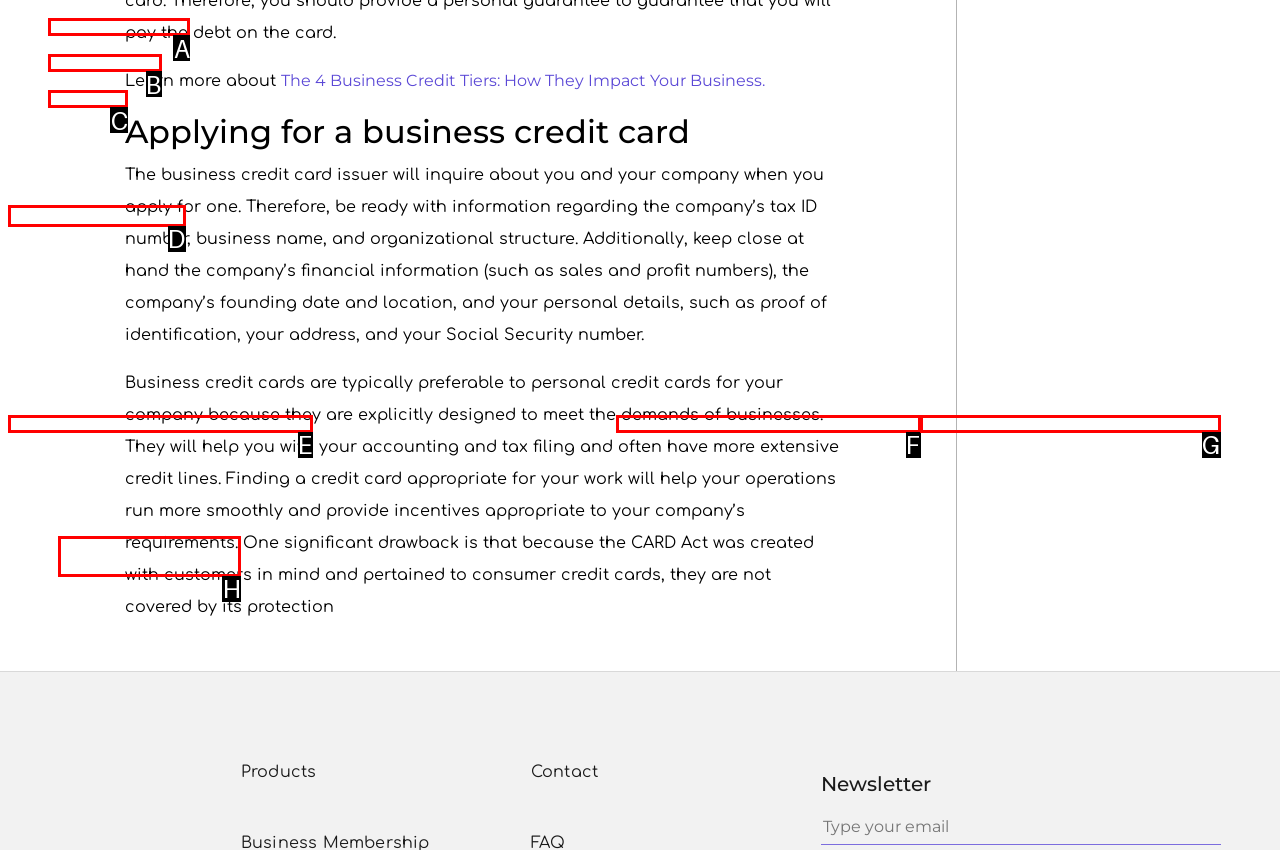To achieve the task: Click the '10 Best Net 30 Vendor Accounts for a new business' link, indicate the letter of the correct choice from the provided options.

H